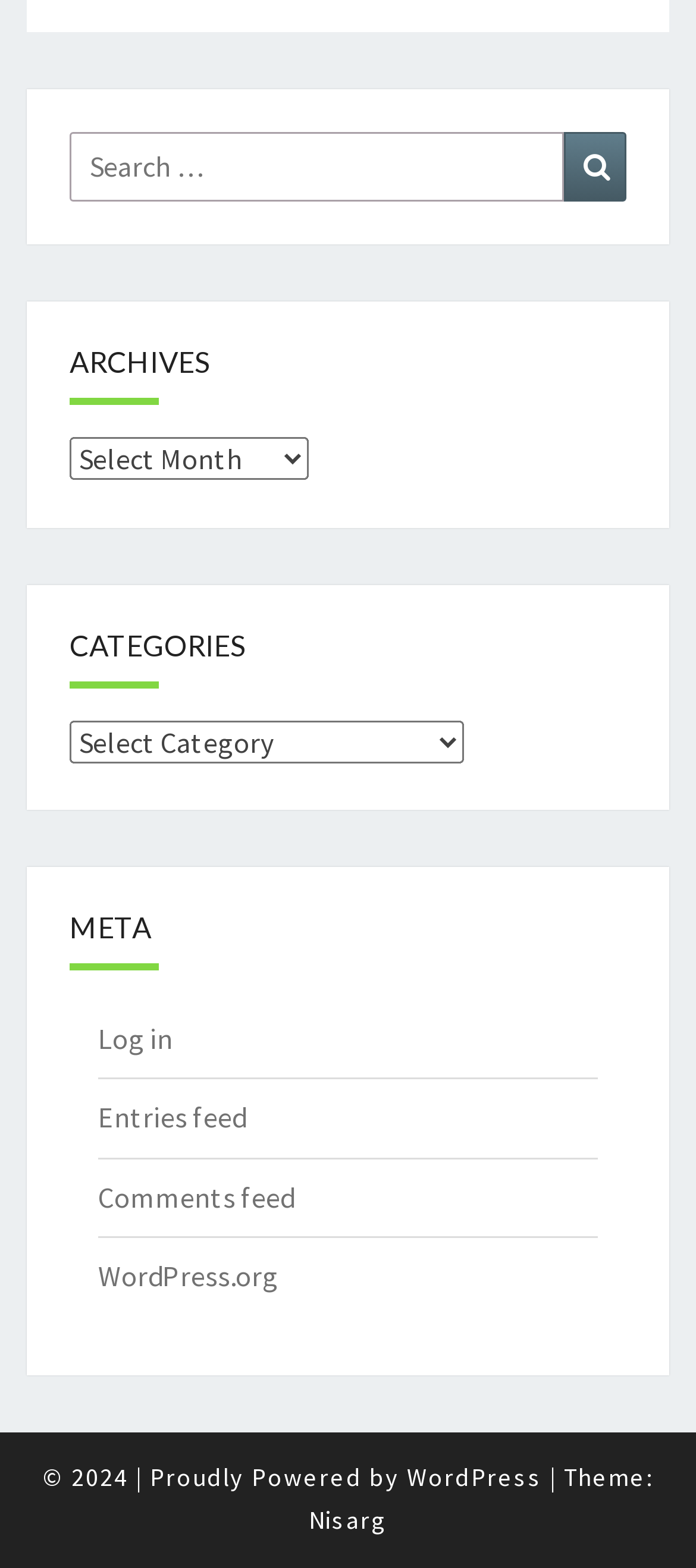Pinpoint the bounding box coordinates of the element to be clicked to execute the instruction: "View WordPress.org".

[0.141, 0.802, 0.4, 0.824]